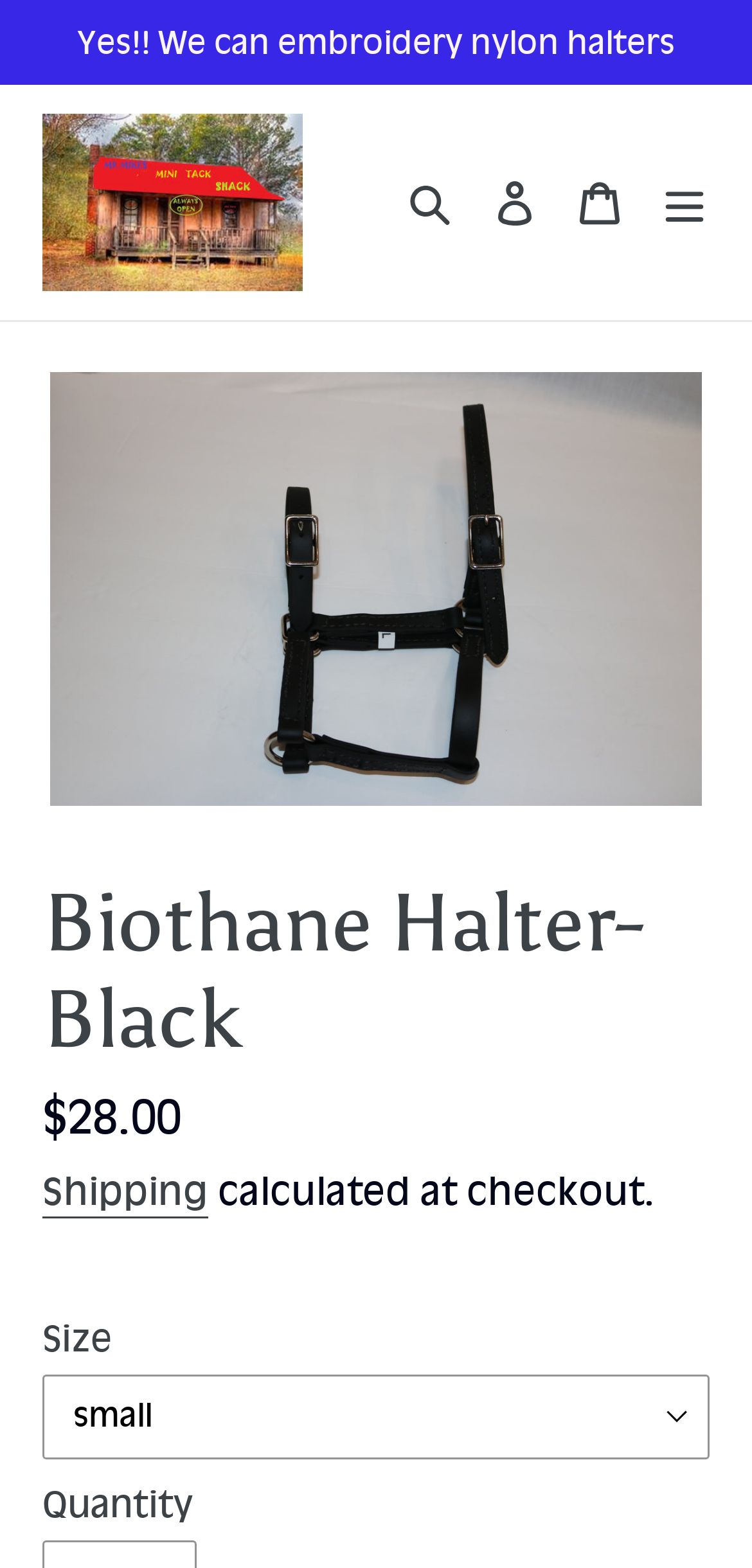Give the bounding box coordinates for this UI element: "Cart 0 items". The coordinates should be four float numbers between 0 and 1, arranged as [left, top, right, bottom].

[0.741, 0.098, 0.854, 0.16]